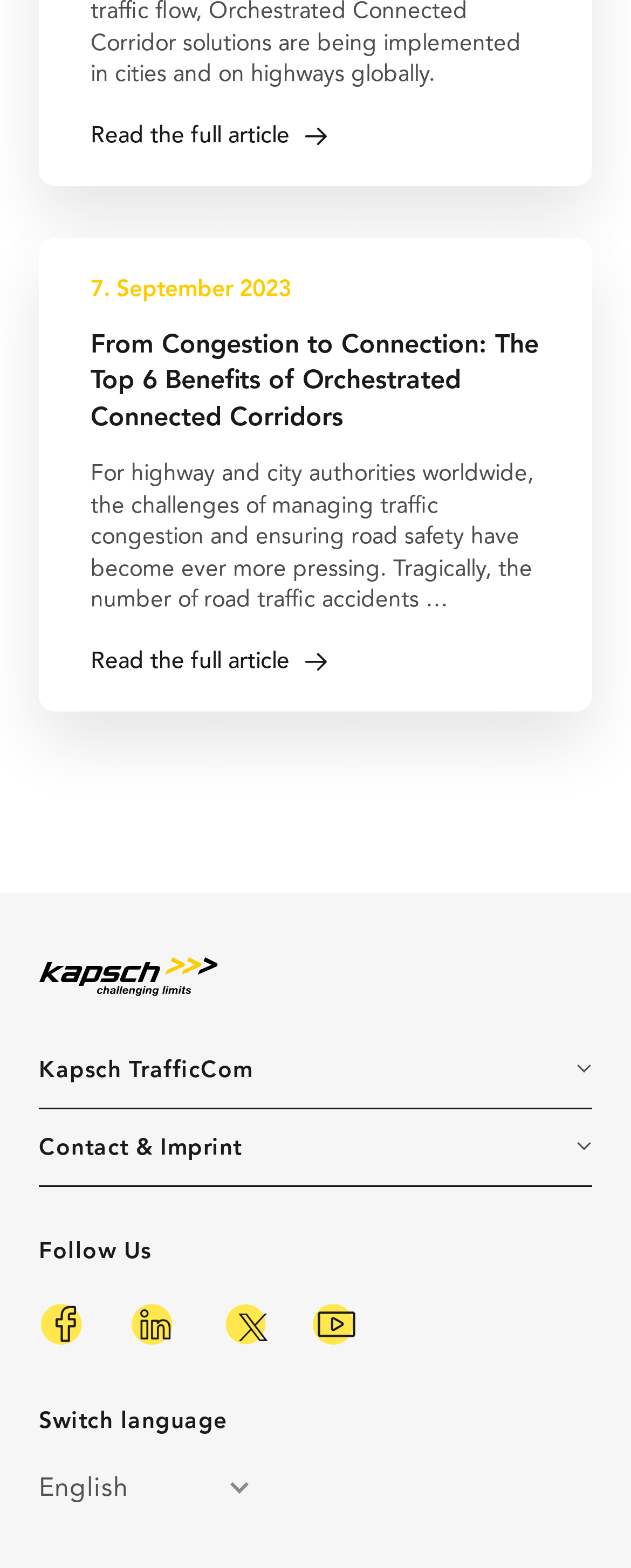Locate the bounding box coordinates of the element that needs to be clicked to carry out the instruction: "Read the full article". The coordinates should be given as four float numbers ranging from 0 to 1, i.e., [left, top, right, bottom].

[0.144, 0.079, 0.856, 0.094]